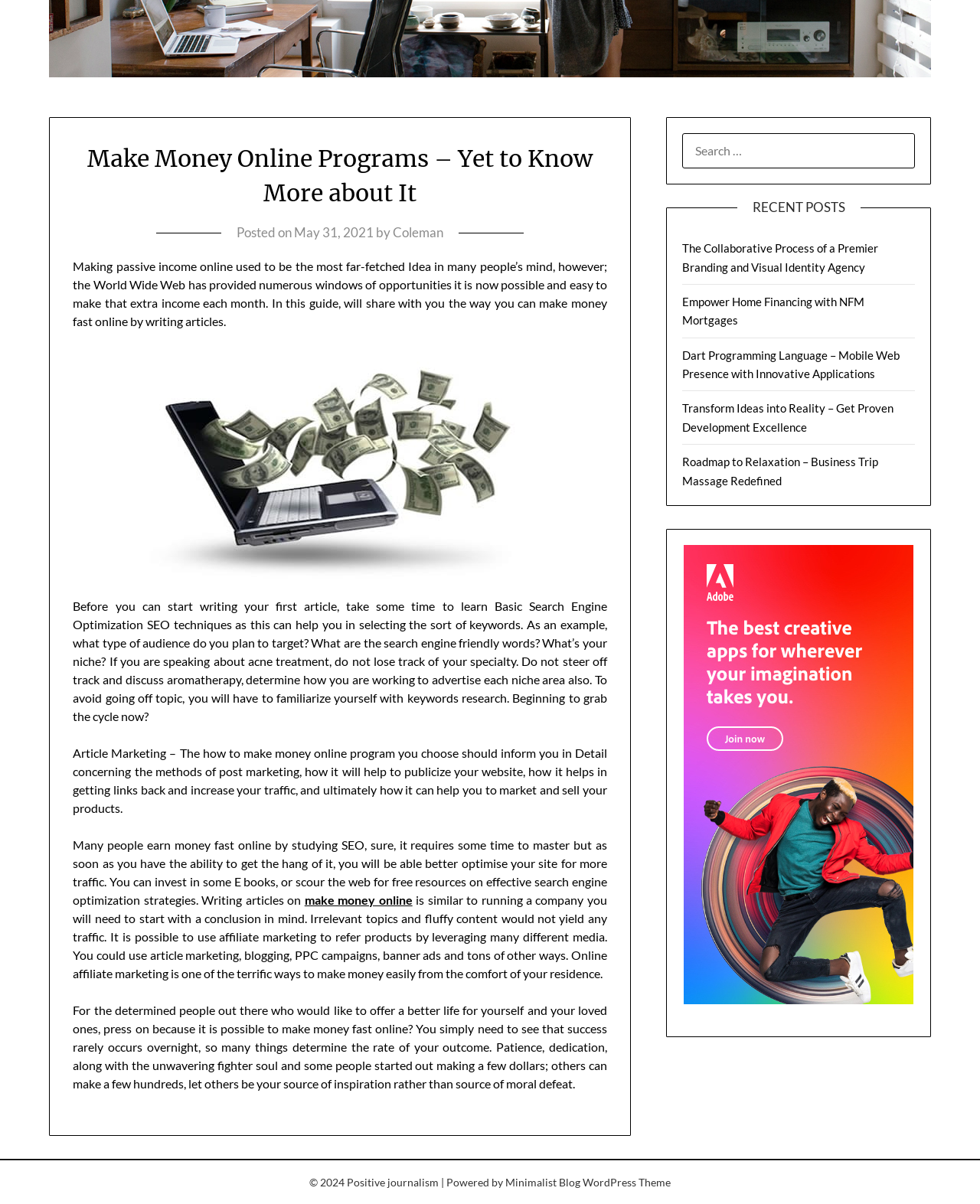Using the provided description Minimalist Blog, find the bounding box coordinates for the UI element. Provide the coordinates in (top-left x, top-left y, bottom-right x, bottom-right y) format, ensuring all values are between 0 and 1.

[0.516, 0.976, 0.592, 0.987]